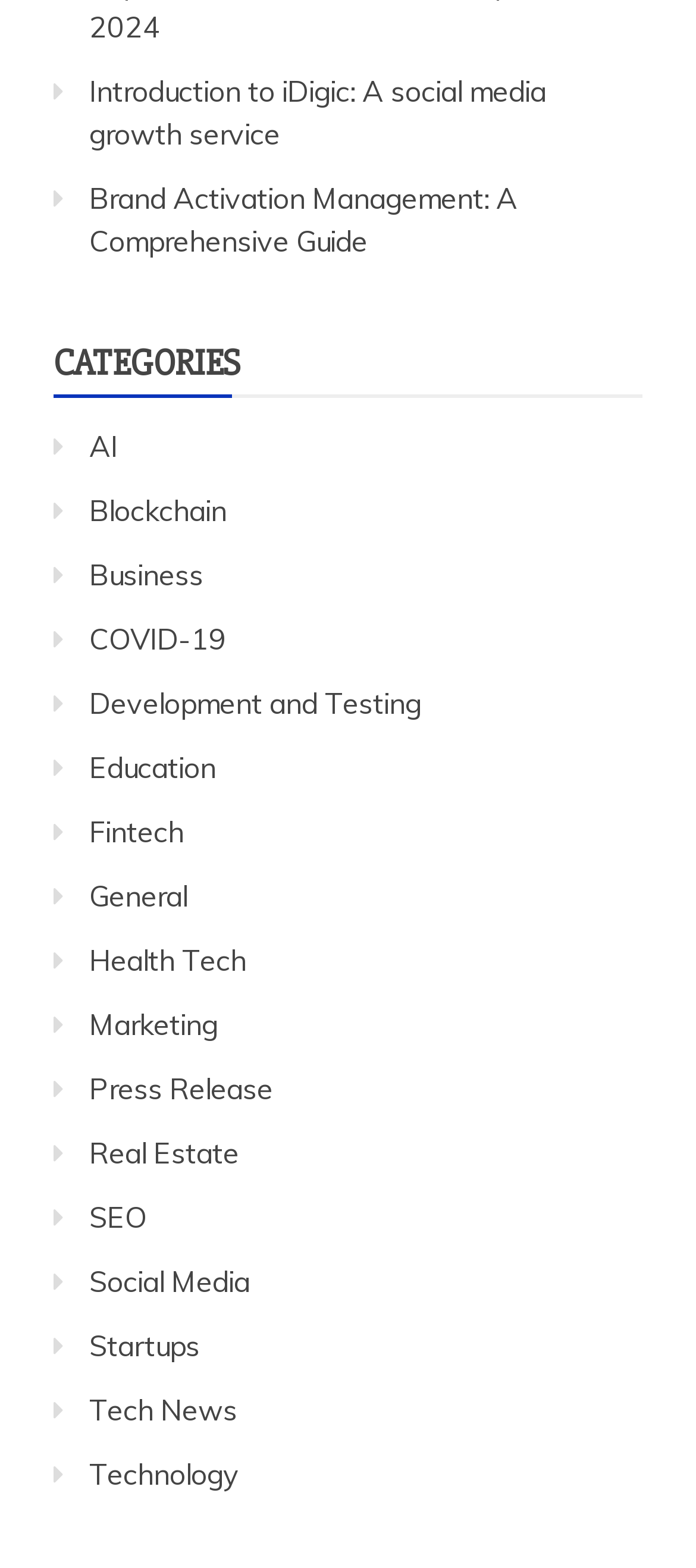Is there a category for 'Social Media' on the webpage?
Answer the question with a single word or phrase derived from the image.

Yes